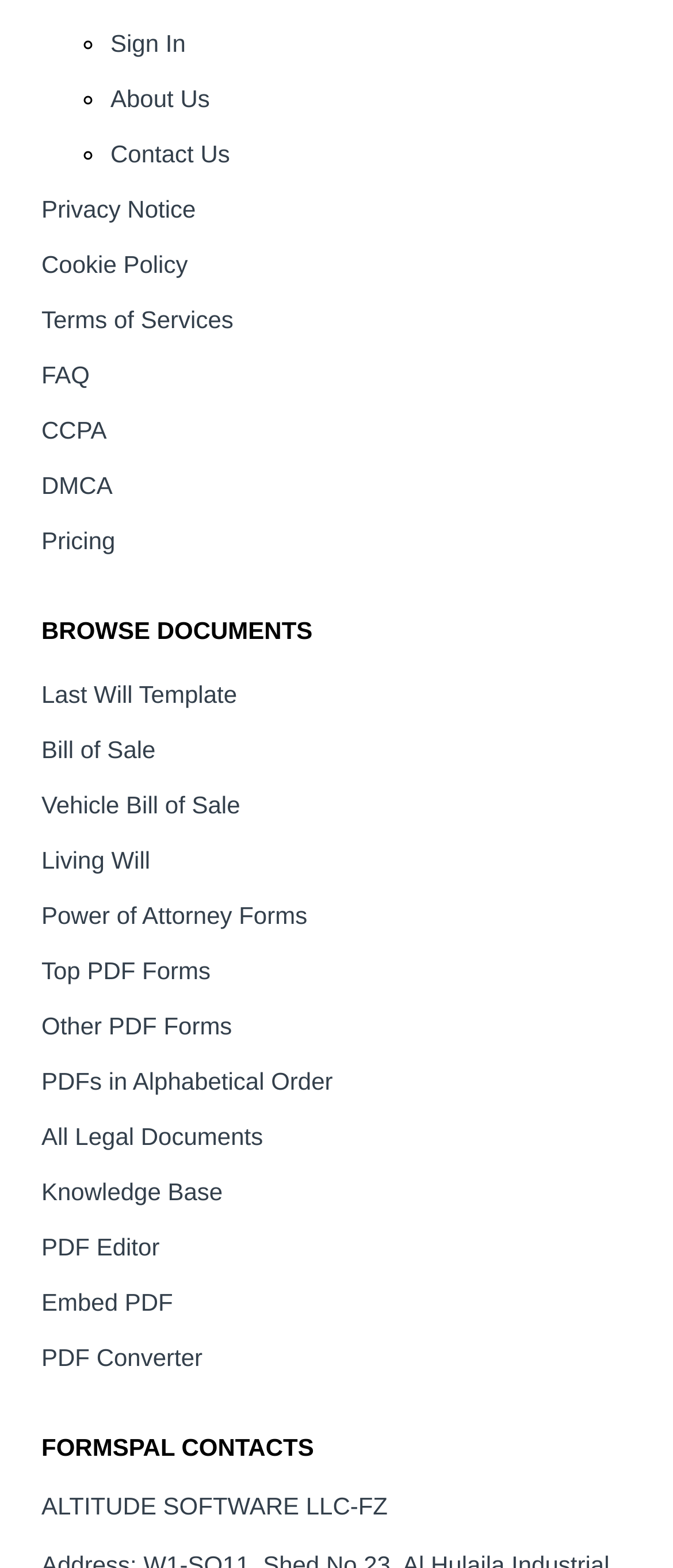Pinpoint the bounding box coordinates of the area that must be clicked to complete this instruction: "Browse last will templates".

[0.062, 0.434, 0.352, 0.452]